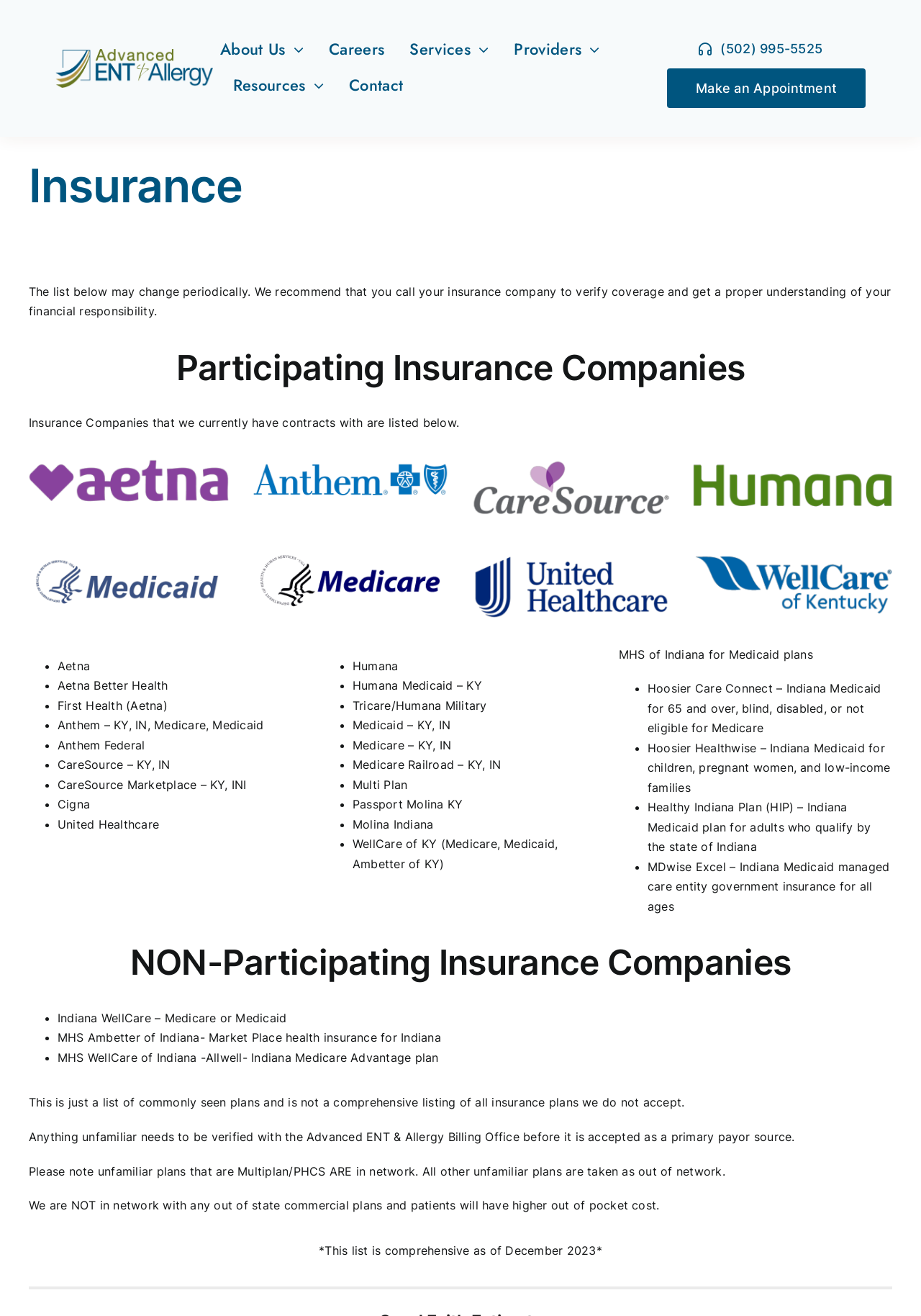Locate the bounding box coordinates of the element to click to perform the following action: 'Make an appointment'. The coordinates should be given as four float values between 0 and 1, in the form of [left, top, right, bottom].

[0.724, 0.052, 0.94, 0.082]